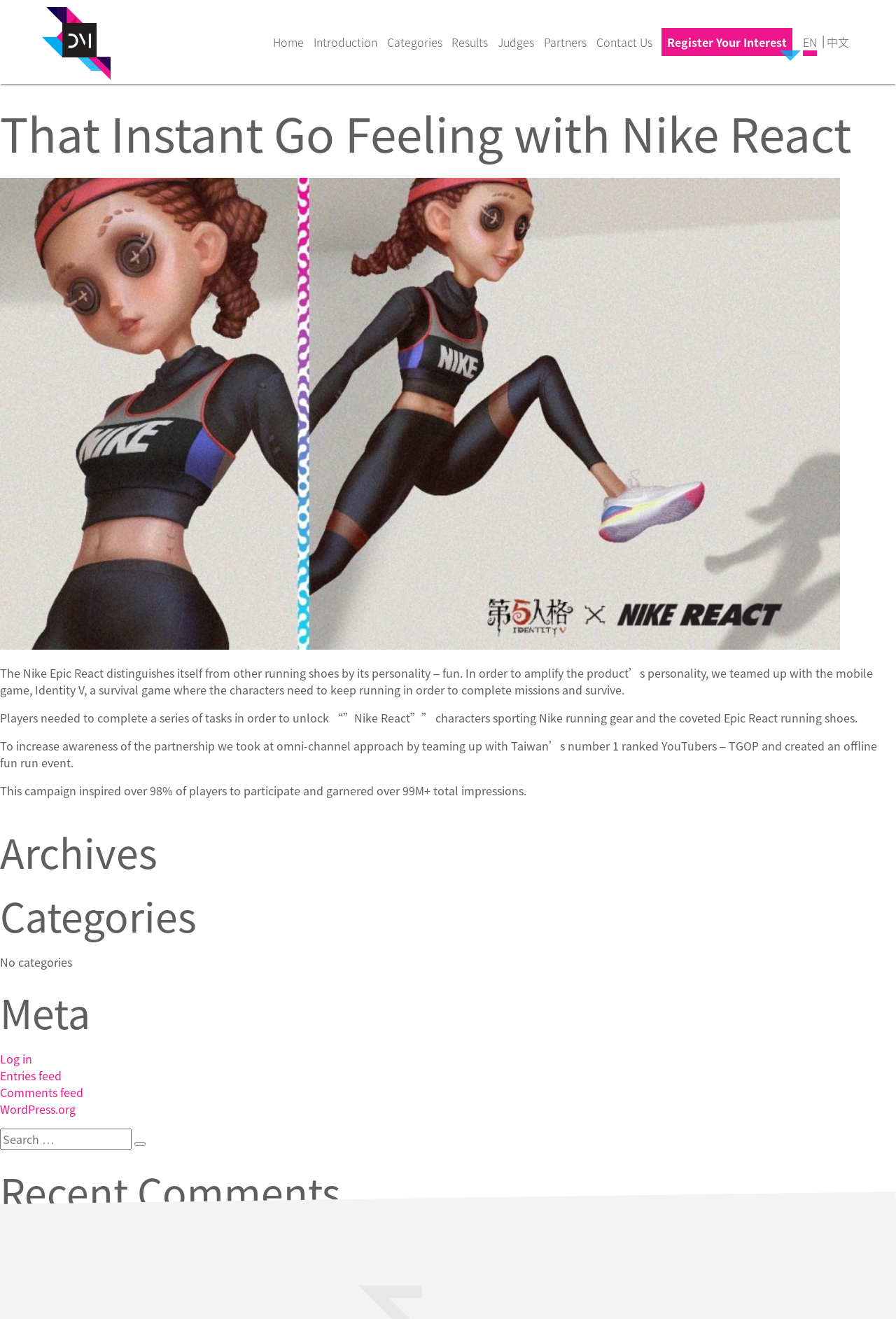Please identify the coordinates of the bounding box that should be clicked to fulfill this instruction: "Check the 'Recent Comments'".

[0.0, 0.887, 1.0, 0.92]